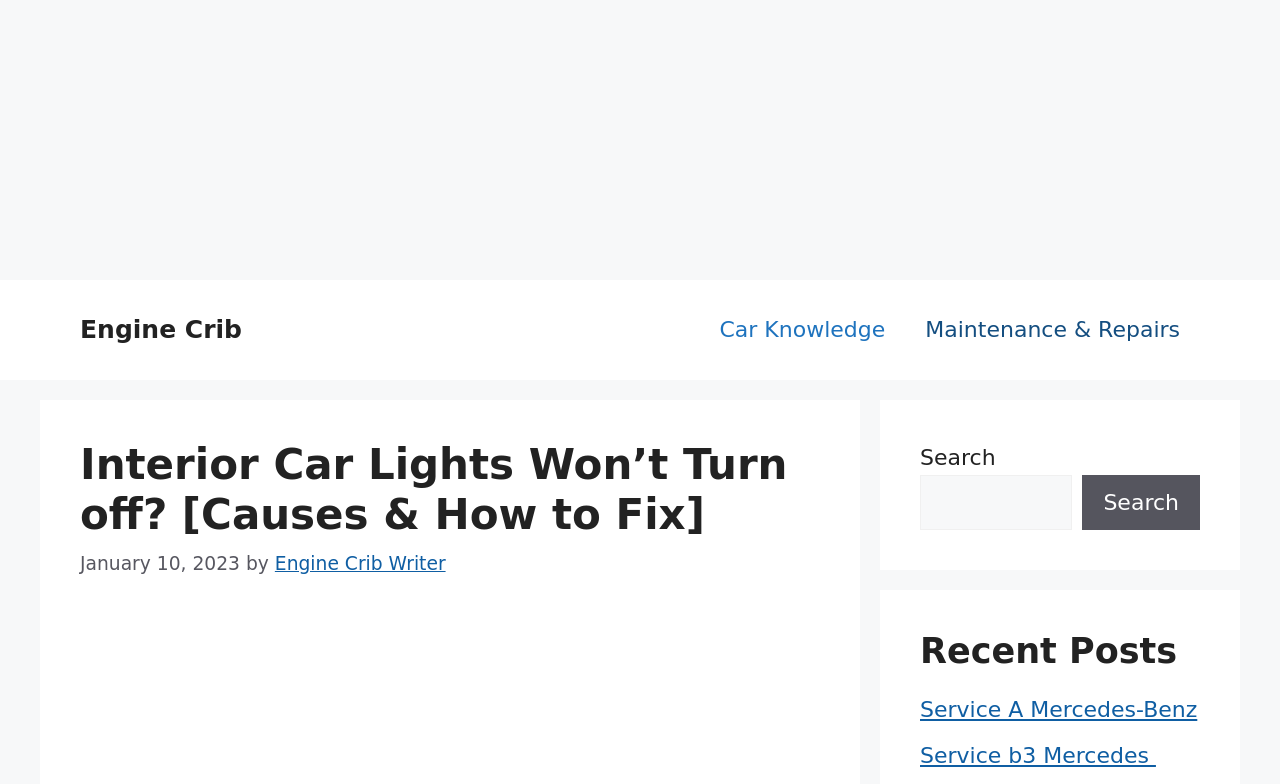Specify the bounding box coordinates for the region that must be clicked to perform the given instruction: "Read the 'Interior Car Lights Won’t Turn off? [Causes & How to Fix]' article".

[0.062, 0.561, 0.641, 0.69]